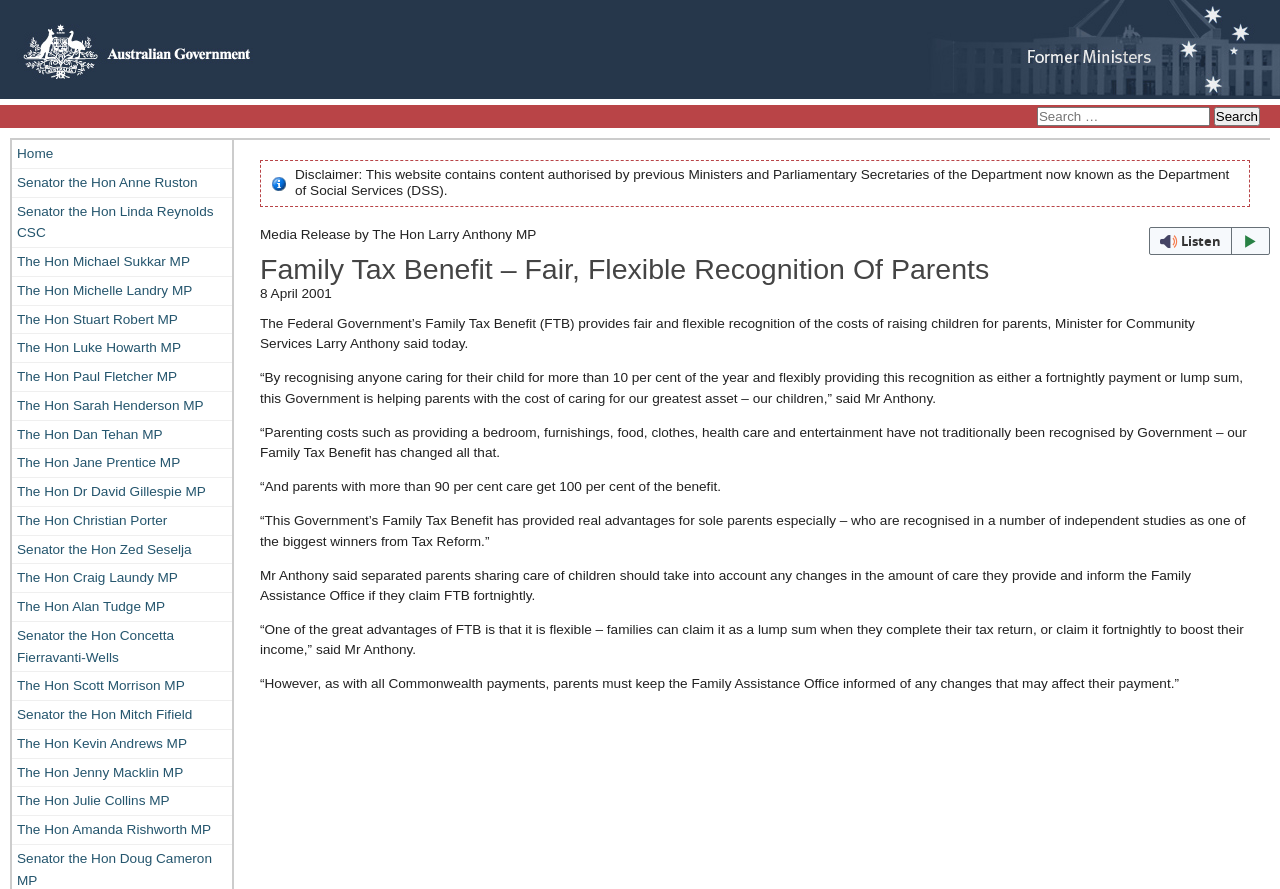Determine the bounding box coordinates of the clickable region to carry out the instruction: "Click on the Australian Government link".

[0.0, 0.094, 0.198, 0.111]